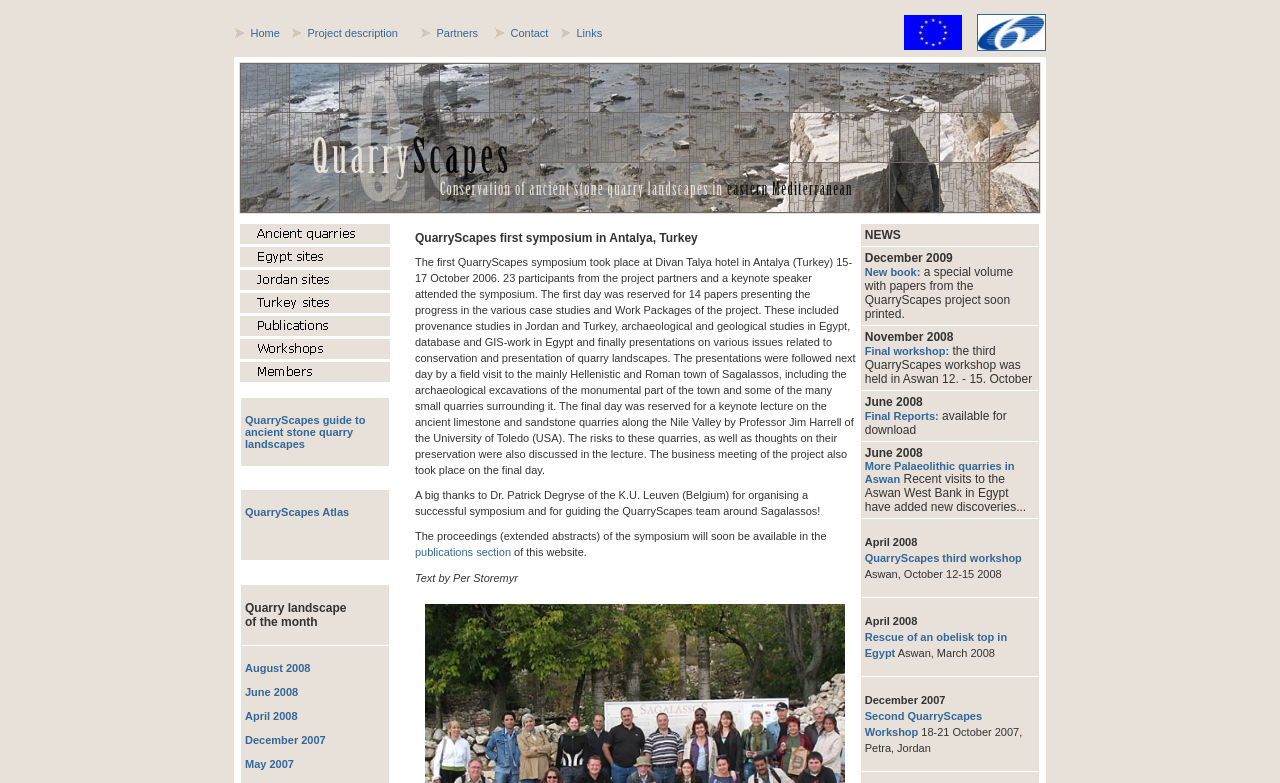Please determine the bounding box coordinates of the element to click in order to execute the following instruction: "Explore Links". The coordinates should be four float numbers between 0 and 1, specified as [left, top, right, bottom].

[0.45, 0.034, 0.47, 0.049]